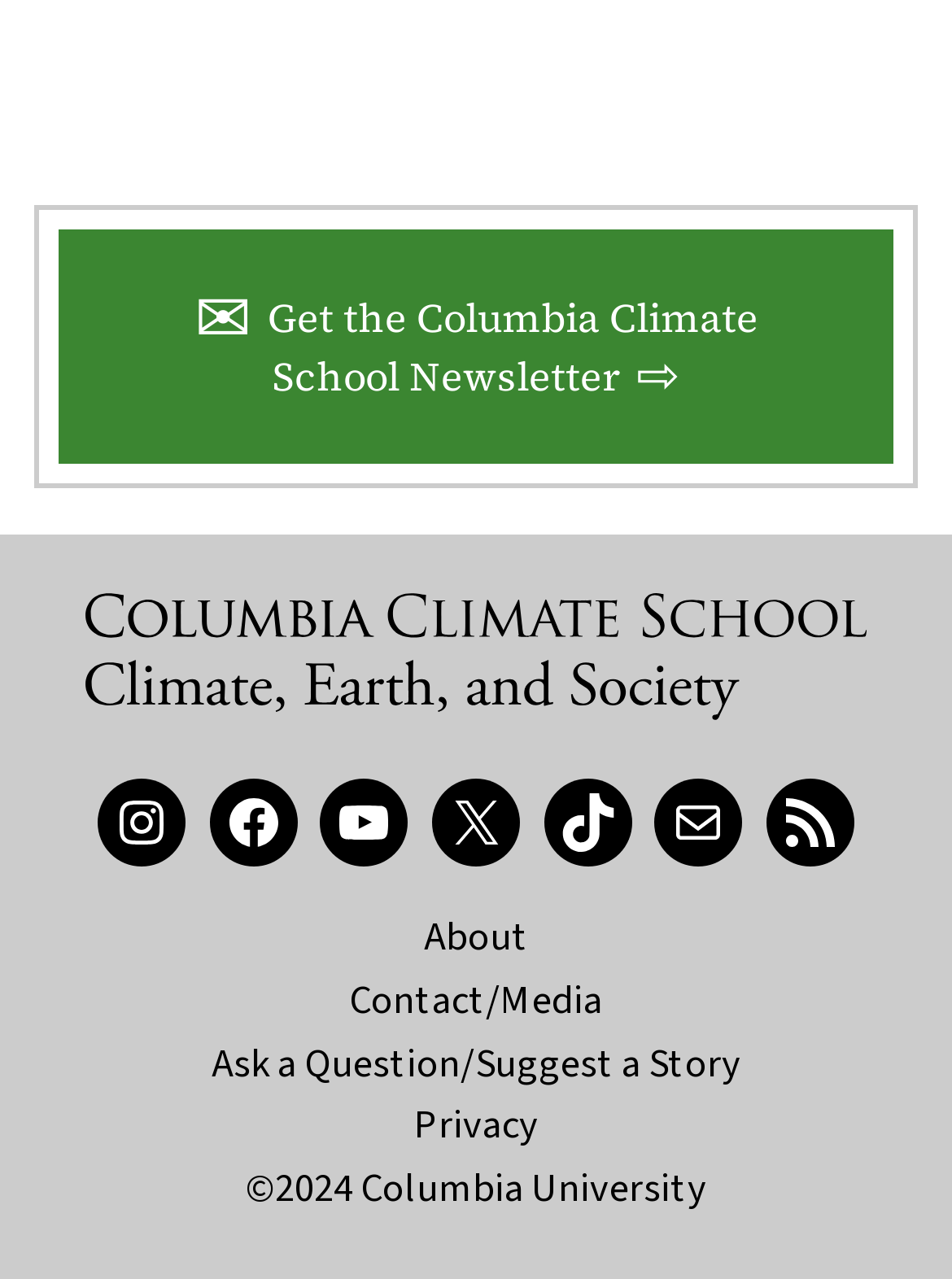Identify the bounding box coordinates necessary to click and complete the given instruction: "Visit the Columbia Climate School homepage".

[0.09, 0.53, 0.91, 0.574]